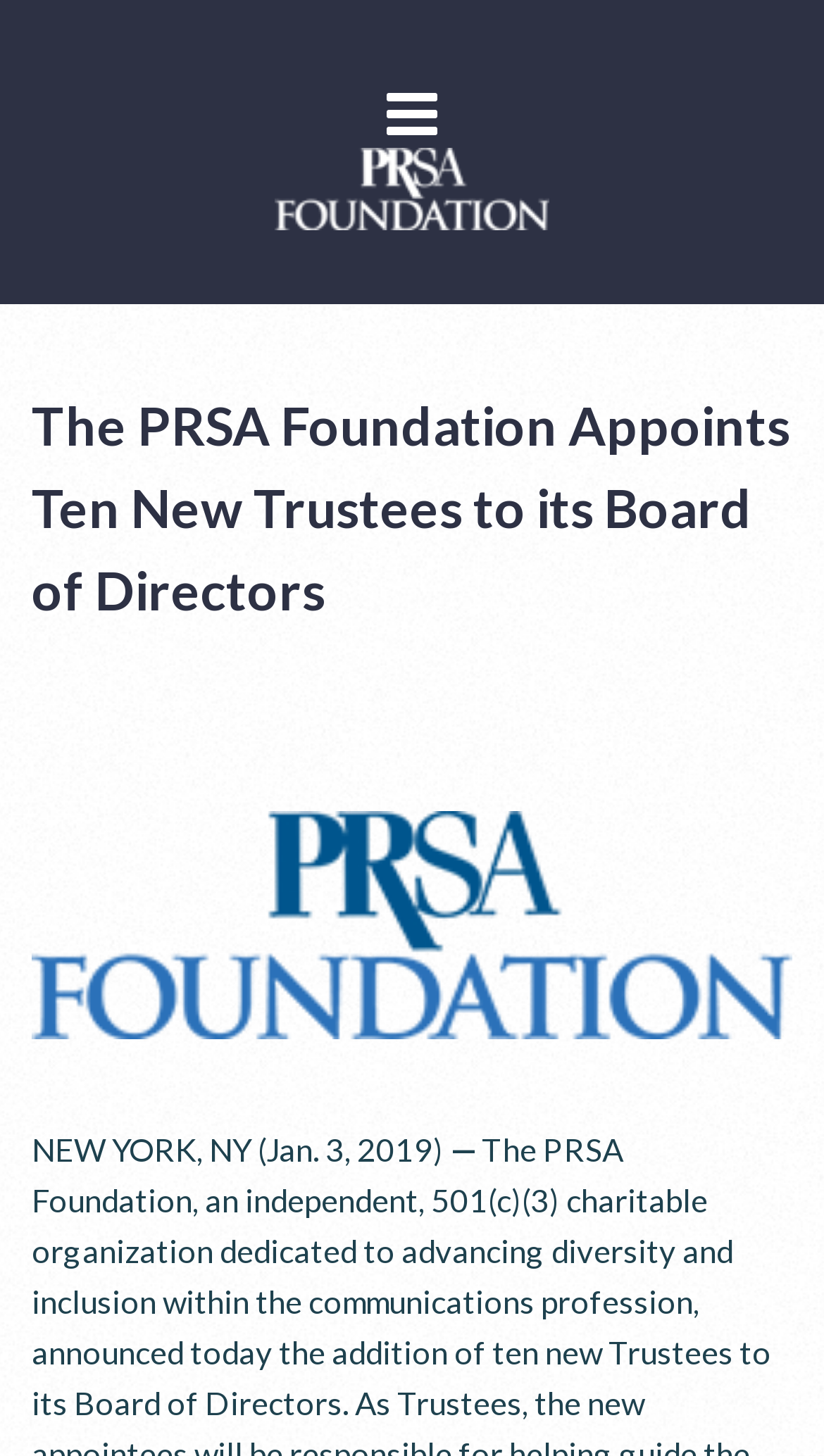Write an exhaustive caption that covers the webpage's main aspects.

The webpage appears to be an article or press release from the PRSA Foundation, a charitable organization. At the top-left corner, there is a small icon () and a link to the PRSA Foundation, accompanied by a smaller image of the foundation's logo. 

Below these elements, there is a main heading that reads "The PRSA Foundation Appoints Ten New Trustees to its Board of Directors". 

Further down, a larger image of the PRSA-Foundation Logo is displayed, taking up a significant portion of the page. 

At the bottom of the page, there is a paragraph of text that starts with "NEW YORK, NY (Jan. 3, 2019) —", indicating the location and date of the press release.